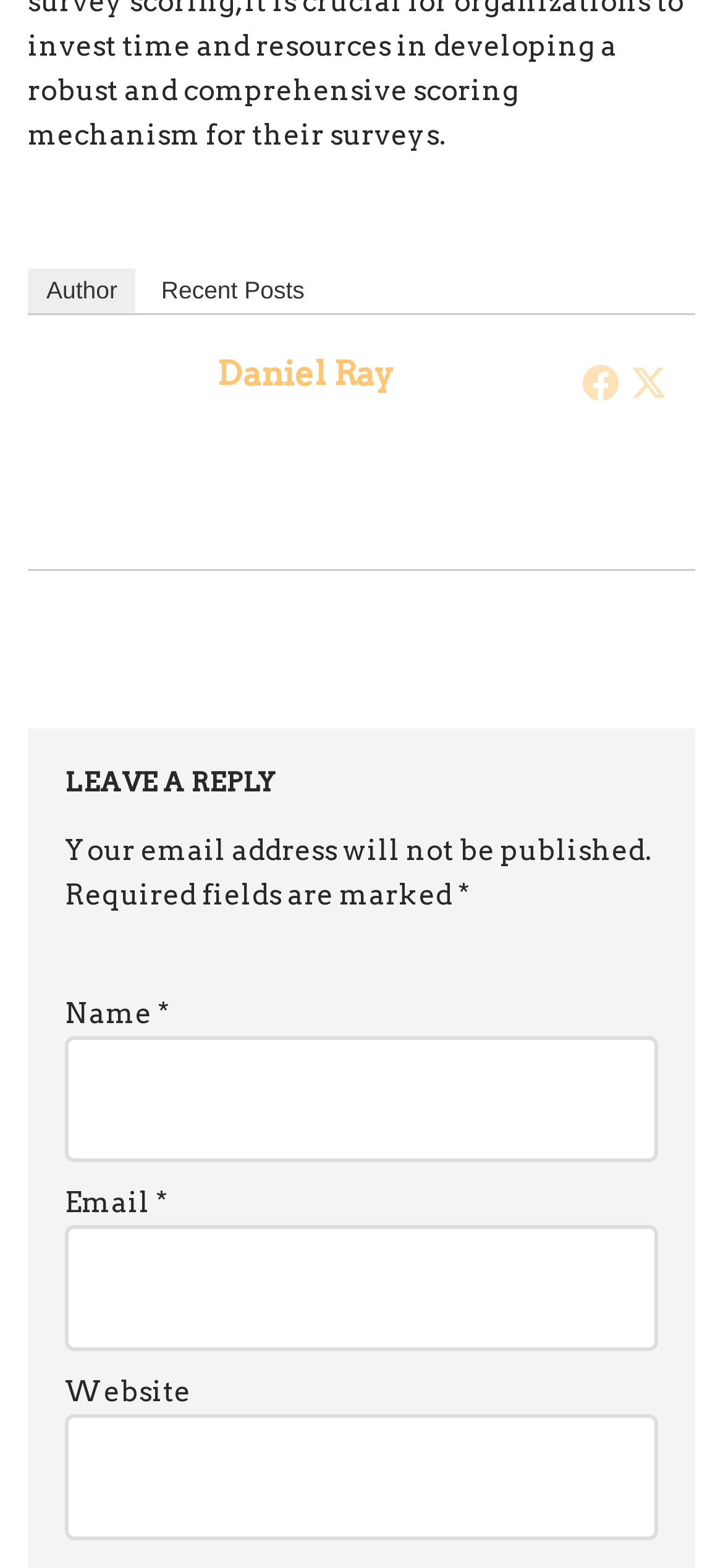What is the purpose of the required fields?
Look at the webpage screenshot and answer the question with a detailed explanation.

The purpose of the required fields can be understood by reading the static text 'Your email address will not be published.' which is located near the required fields, indicating that the information provided in these fields will not be made public.